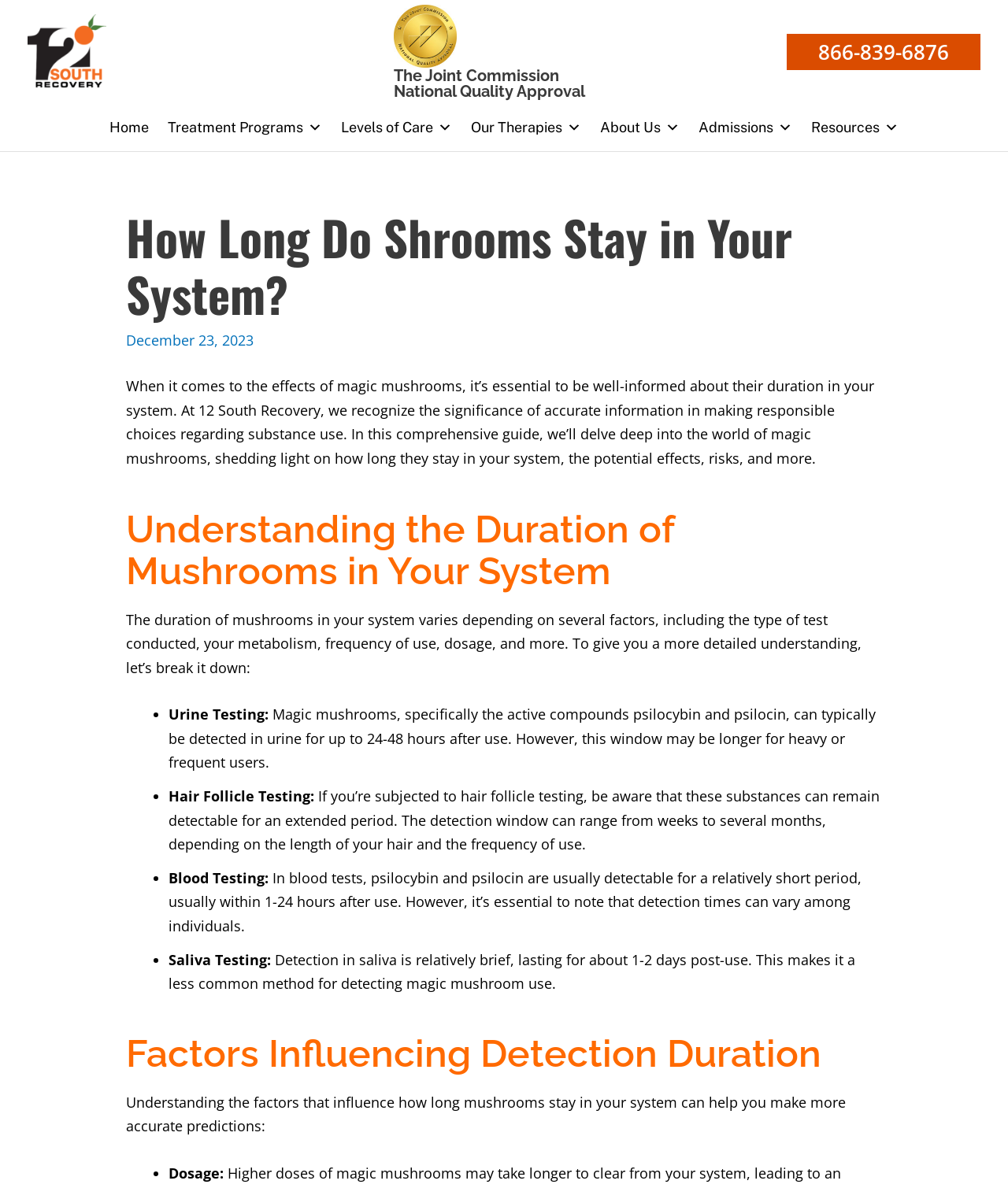Can you identify and provide the main heading of the webpage?

How Long Do Shrooms Stay in Your System?